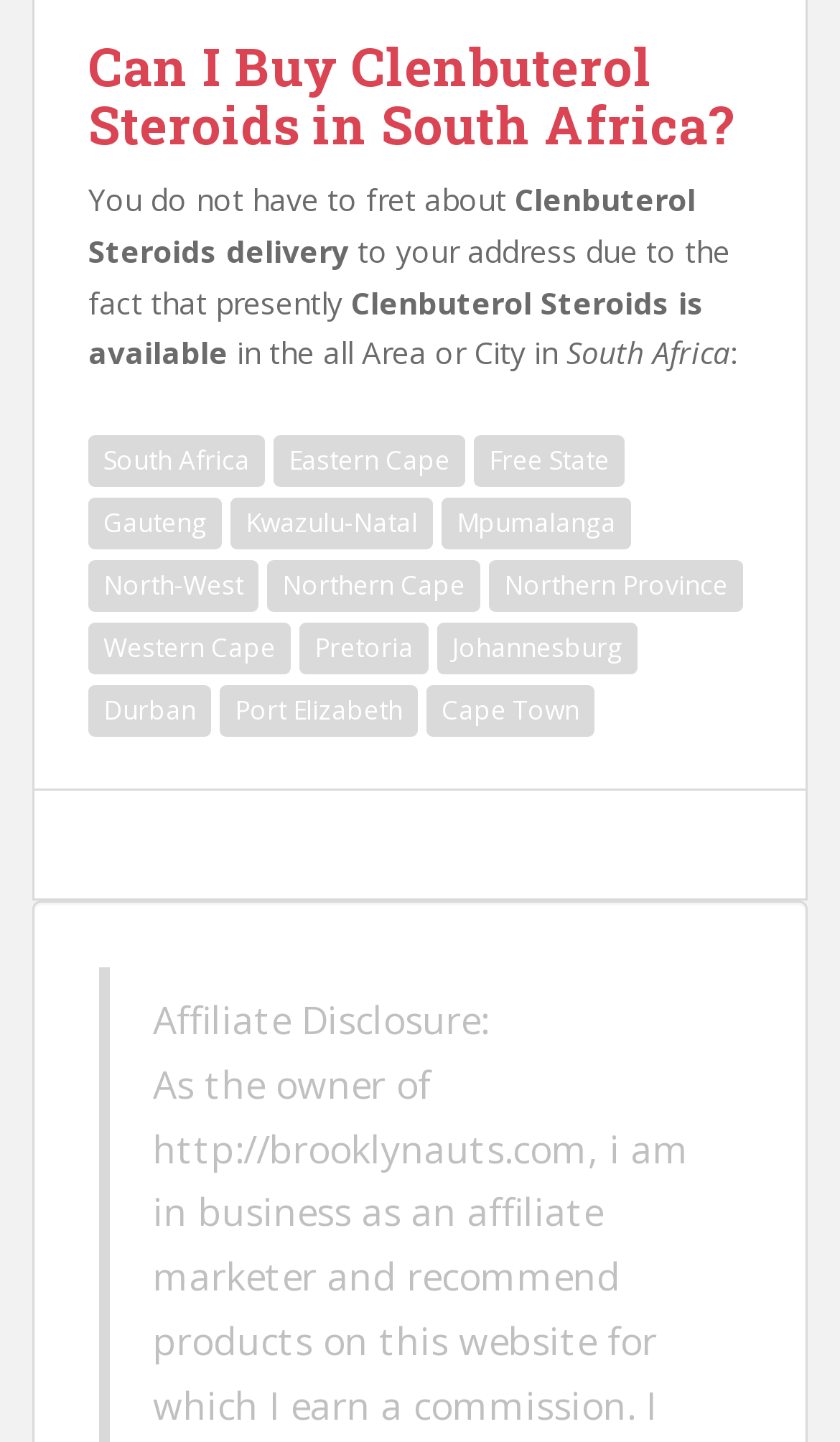How many provinces are listed on the webpage?
Look at the screenshot and give a one-word or phrase answer.

9